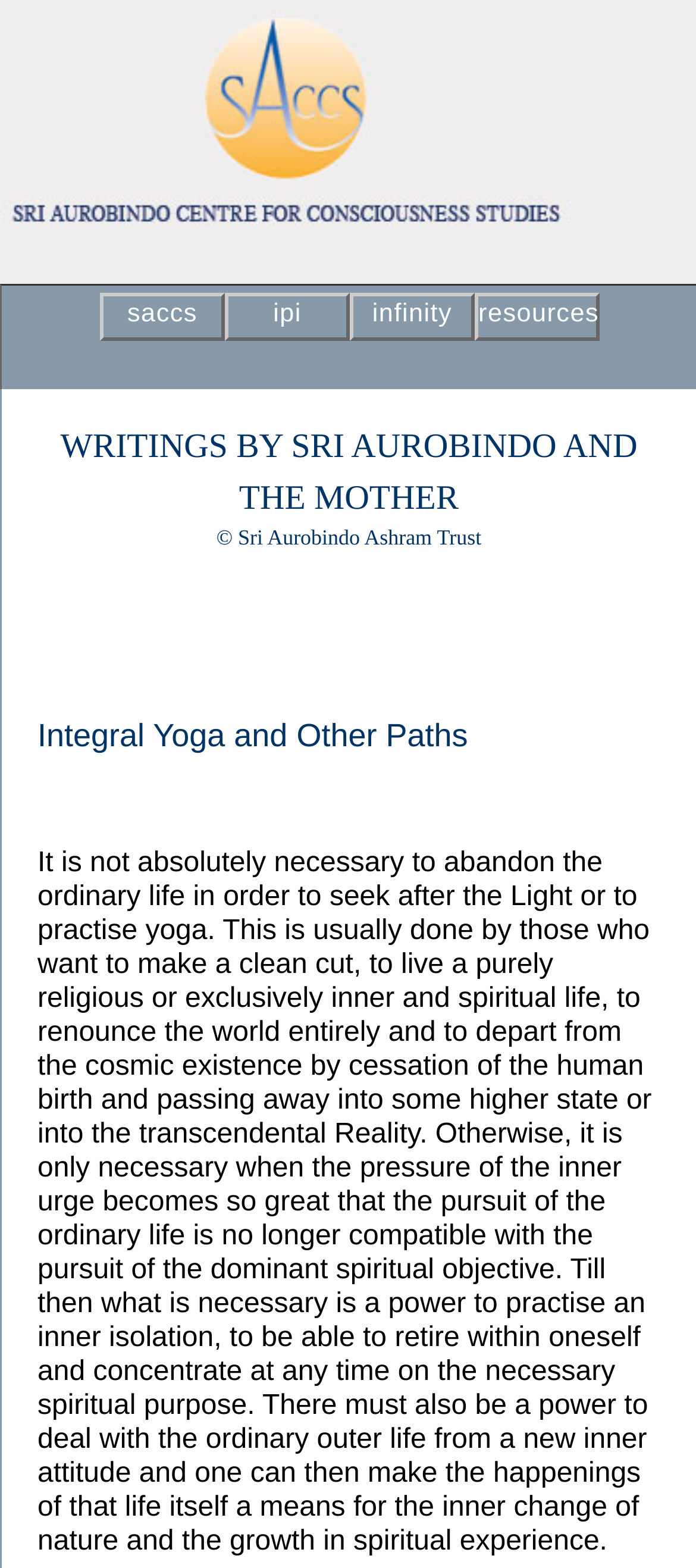Use a single word or phrase to answer this question: 
How many paragraphs of text are on the page?

2